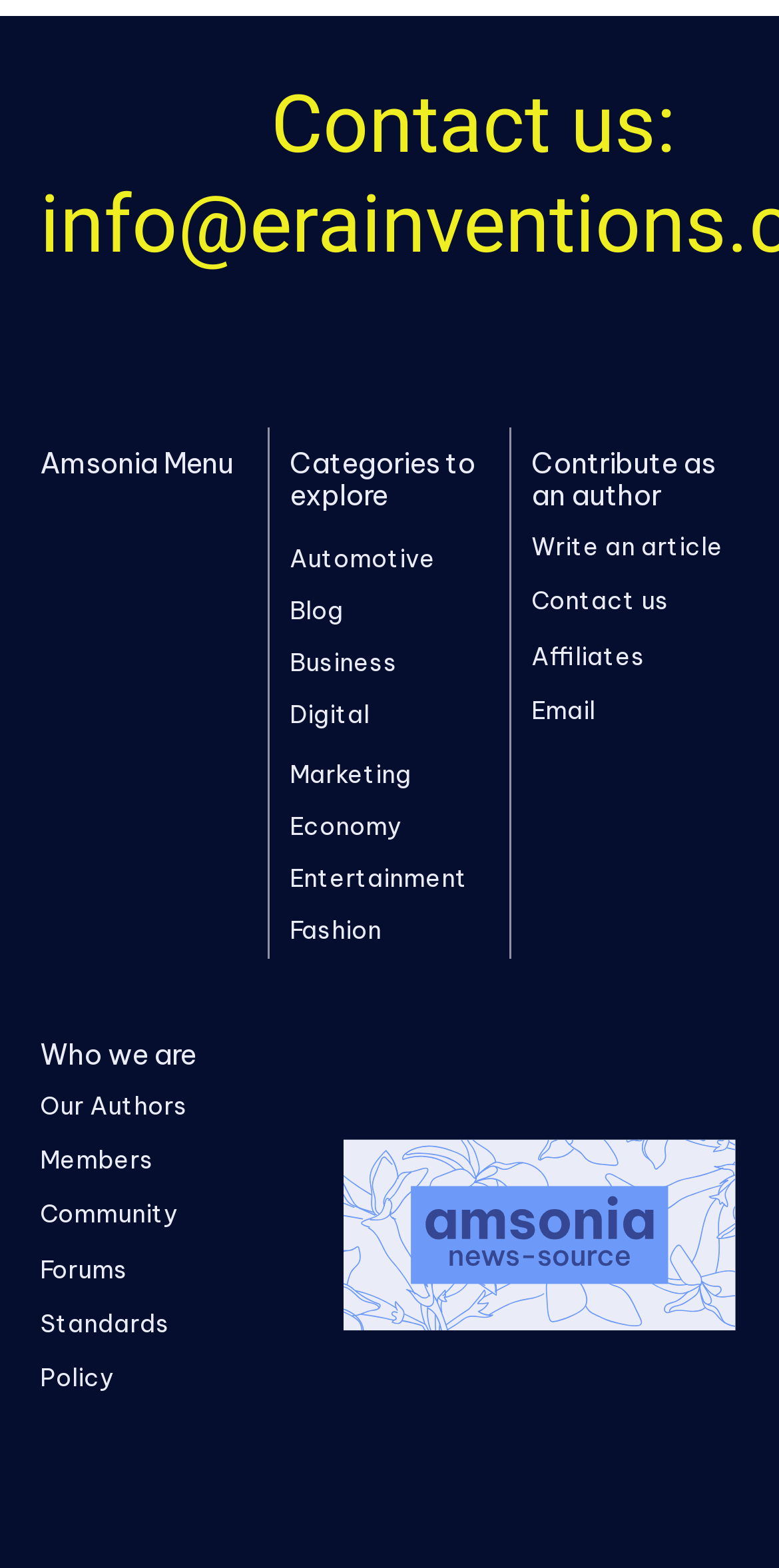Find the bounding box coordinates of the element you need to click on to perform this action: 'Explore Automotive category'. The coordinates should be represented by four float values between 0 and 1, in the format [left, top, right, bottom].

[0.372, 0.337, 0.628, 0.375]